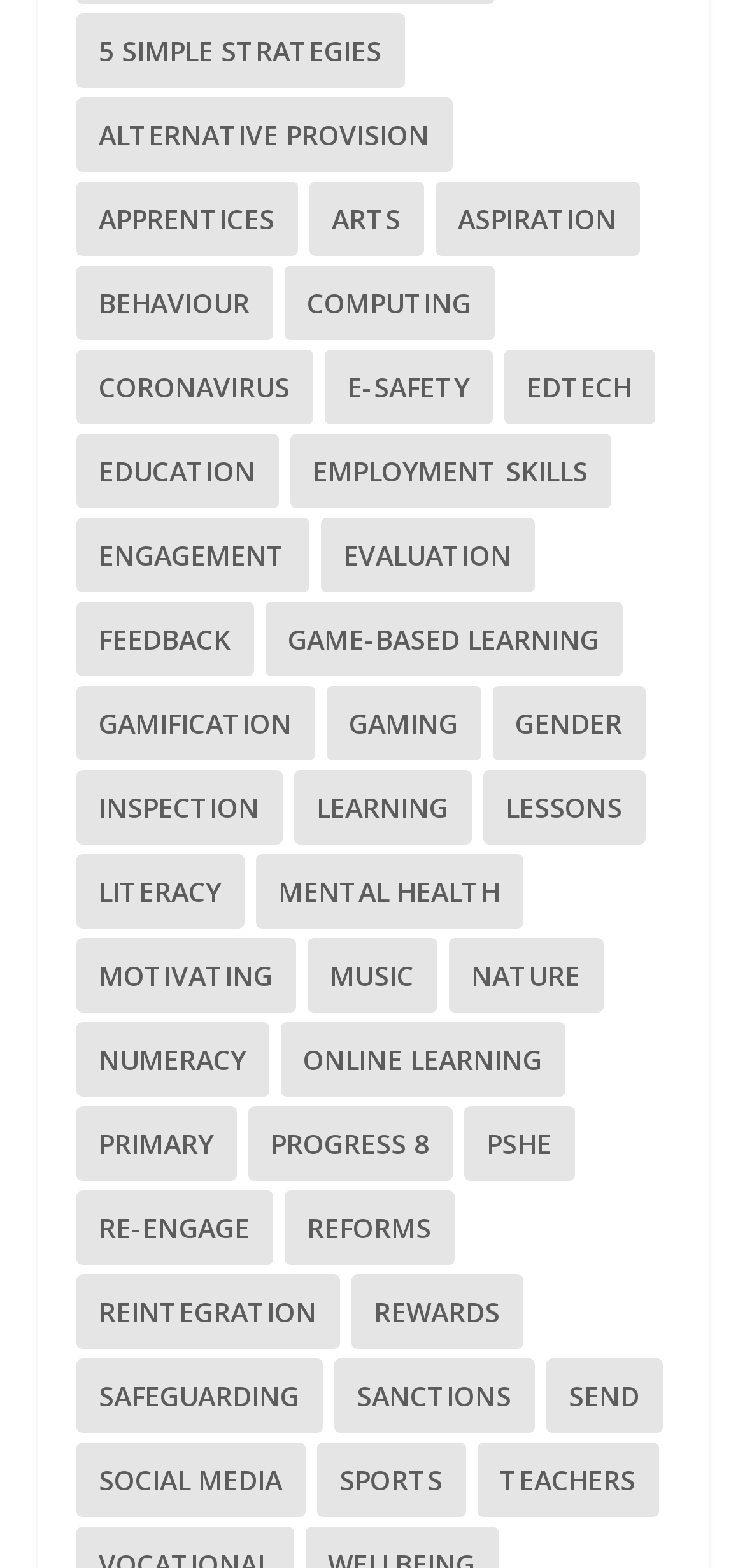Locate the bounding box coordinates of the item that should be clicked to fulfill the instruction: "Click on 5 Simple strategies".

[0.101, 0.009, 0.542, 0.056]